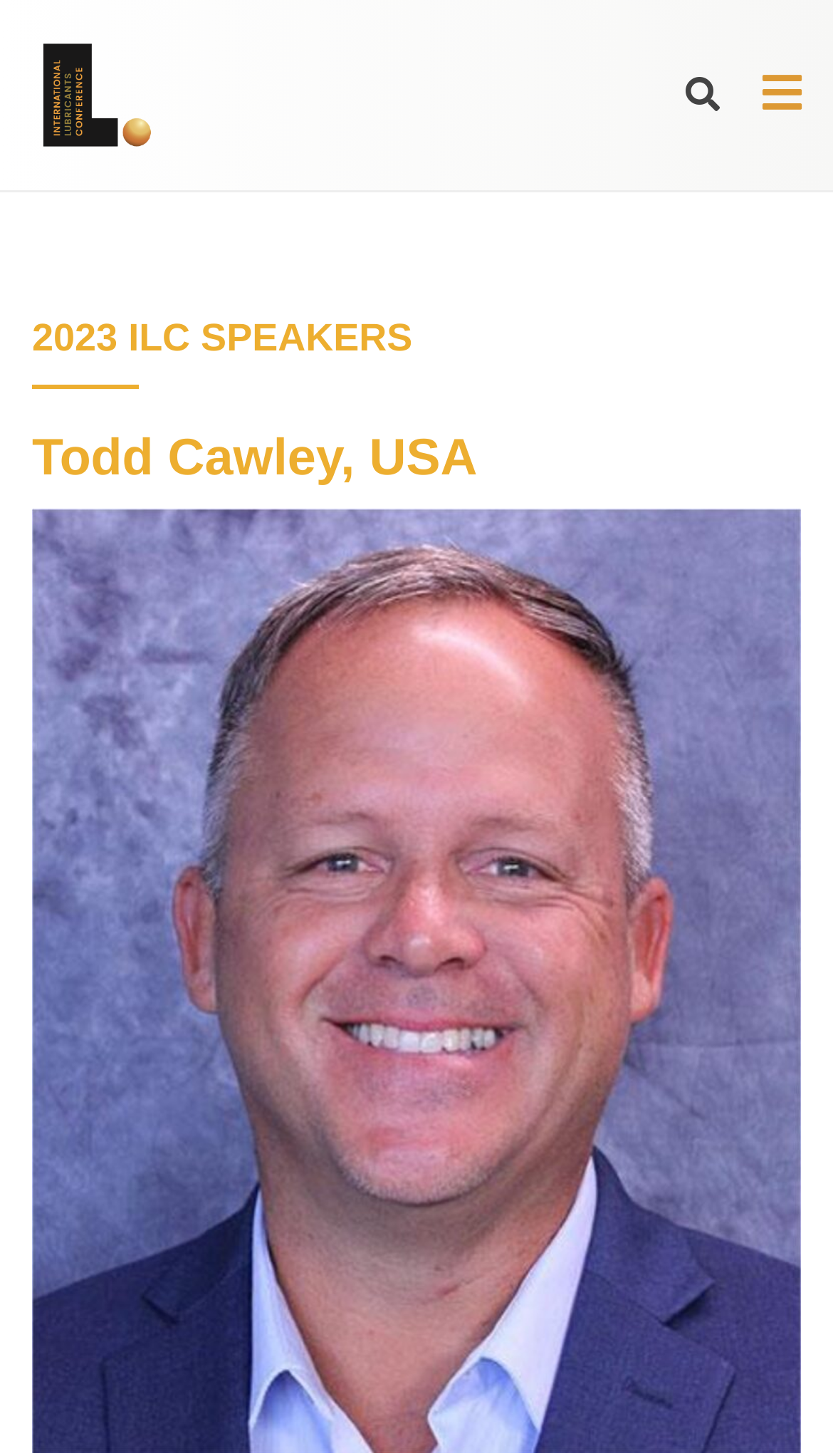Respond with a single word or short phrase to the following question: 
How many speakers are listed?

At least 1